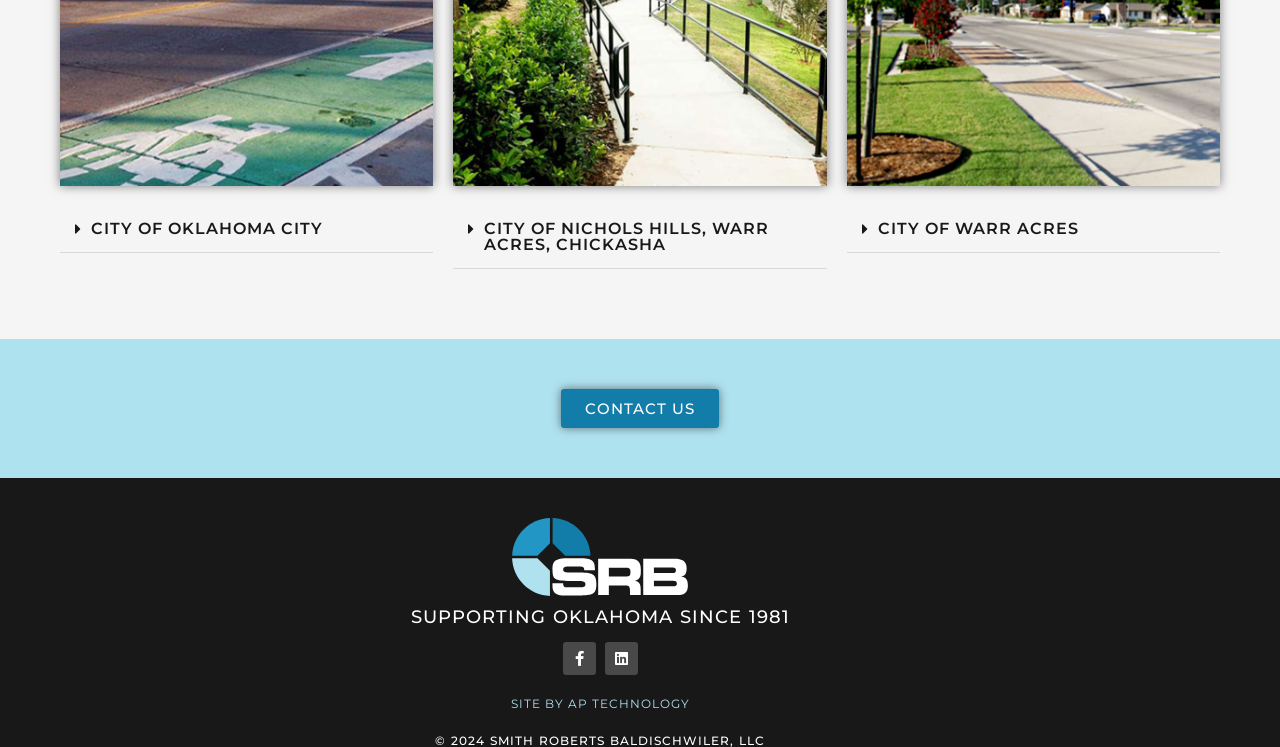Provide the bounding box coordinates of the HTML element this sentence describes: "search". The bounding box coordinates consist of four float numbers between 0 and 1, i.e., [left, top, right, bottom].

None